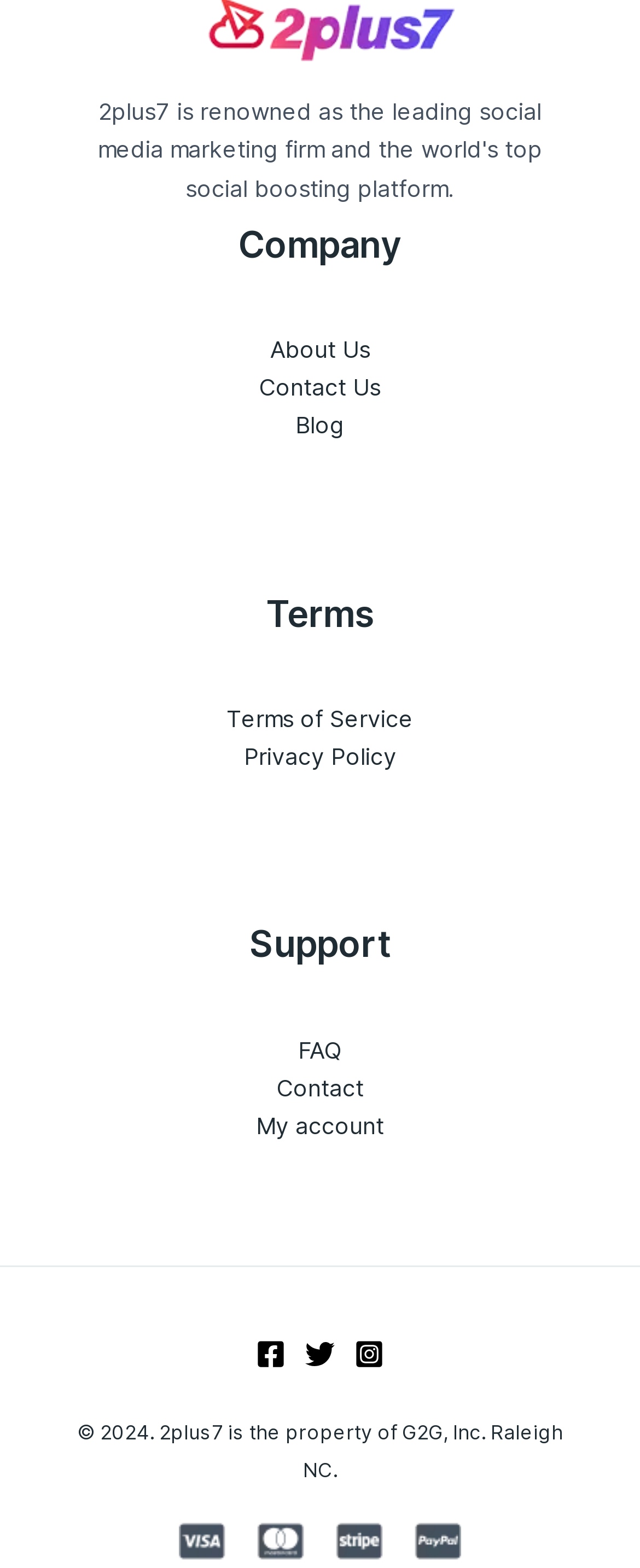Determine the bounding box of the UI component based on this description: "aria-label="Twitter"". The bounding box coordinates should be four float values between 0 and 1, i.e., [left, top, right, bottom].

[0.477, 0.855, 0.523, 0.873]